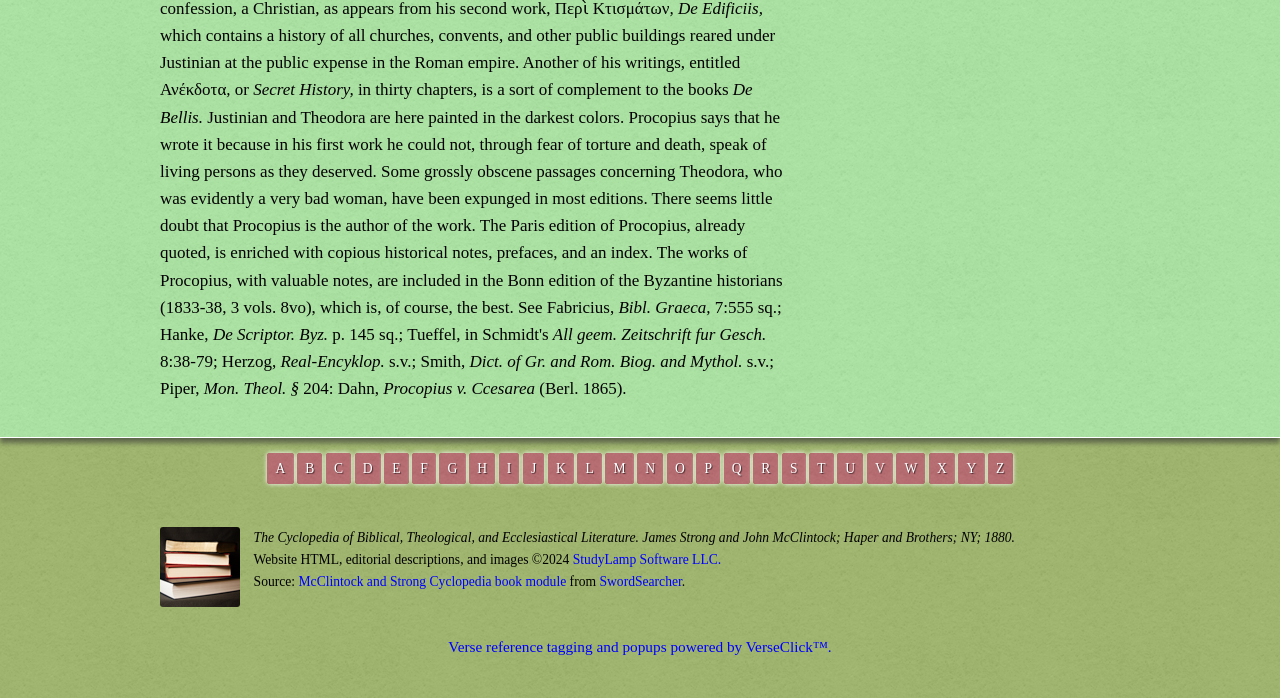Please find the bounding box coordinates for the clickable element needed to perform this instruction: "Click on the image 'Bible Study Start'".

[0.125, 0.755, 0.188, 0.87]